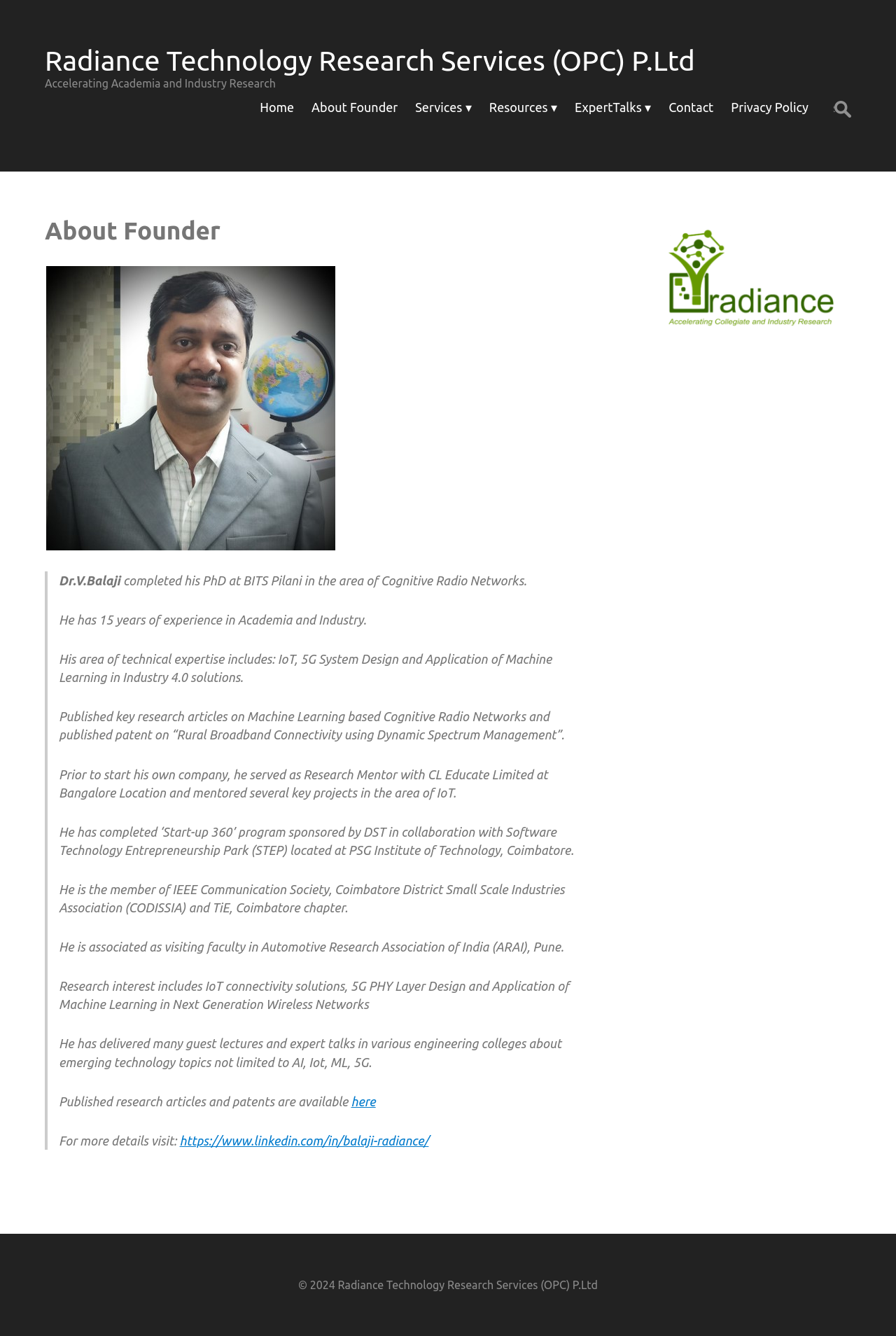Locate the bounding box coordinates of the UI element described by: "Privacy Policy". The bounding box coordinates should consist of four float numbers between 0 and 1, i.e., [left, top, right, bottom].

[0.816, 0.072, 0.902, 0.094]